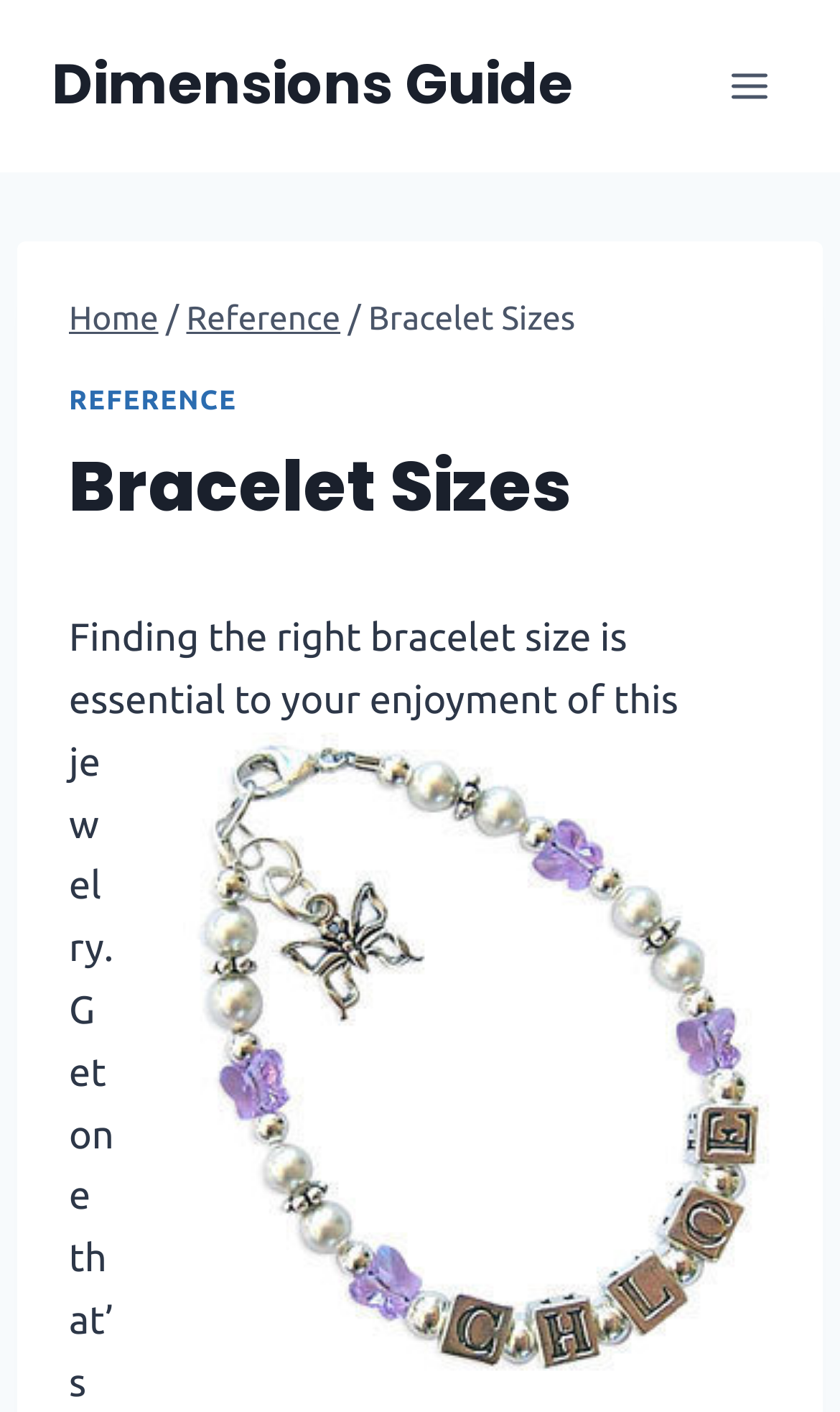What is the purpose of the breadcrumbs navigation?
Please provide an in-depth and detailed response to the question.

The breadcrumbs navigation is a series of links that show the user's current location in the website's hierarchy. It allows the user to easily navigate back to previous pages, and understand the structure of the website.